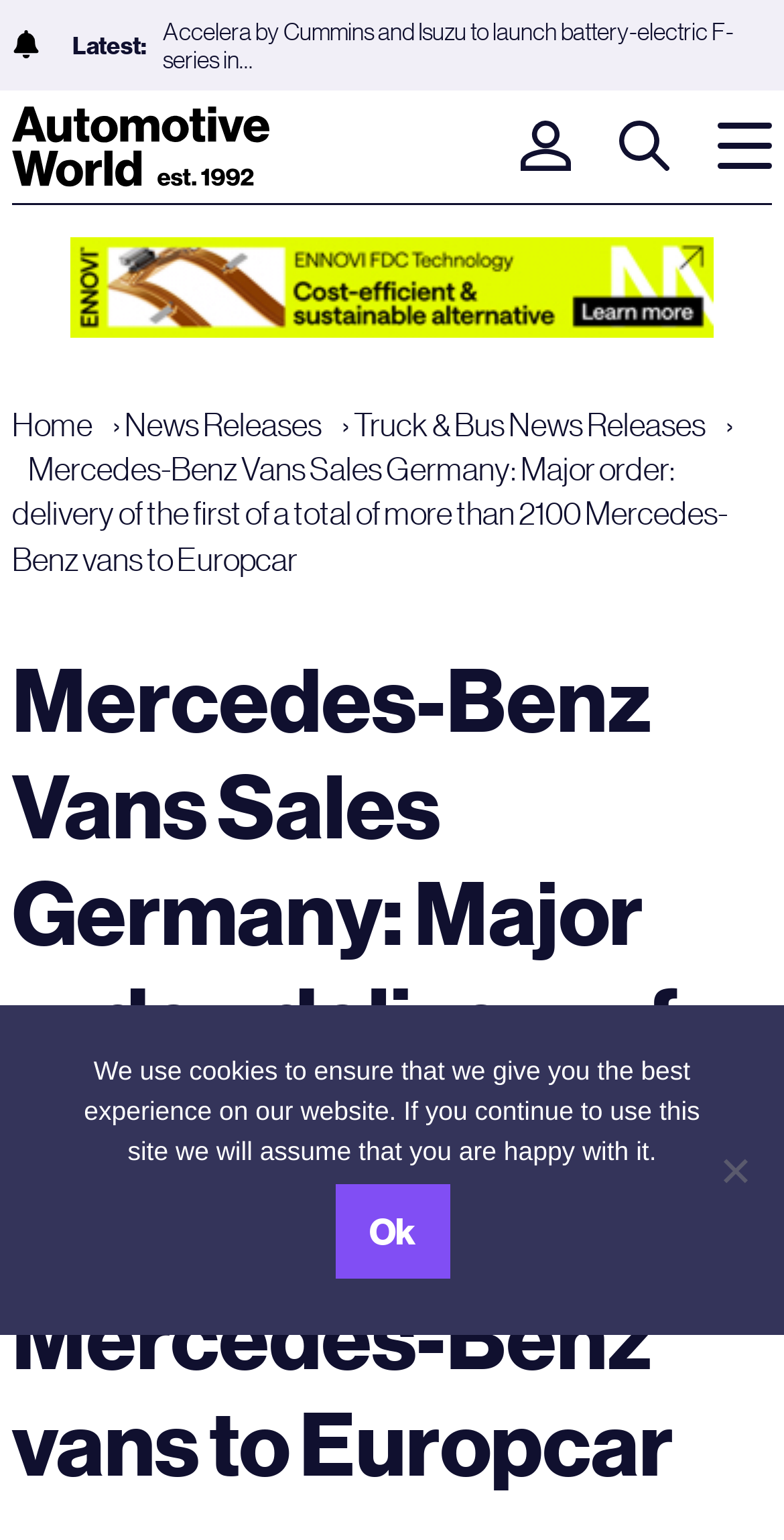How many links are there in the navigation menu?
Your answer should be a single word or phrase derived from the screenshot.

3